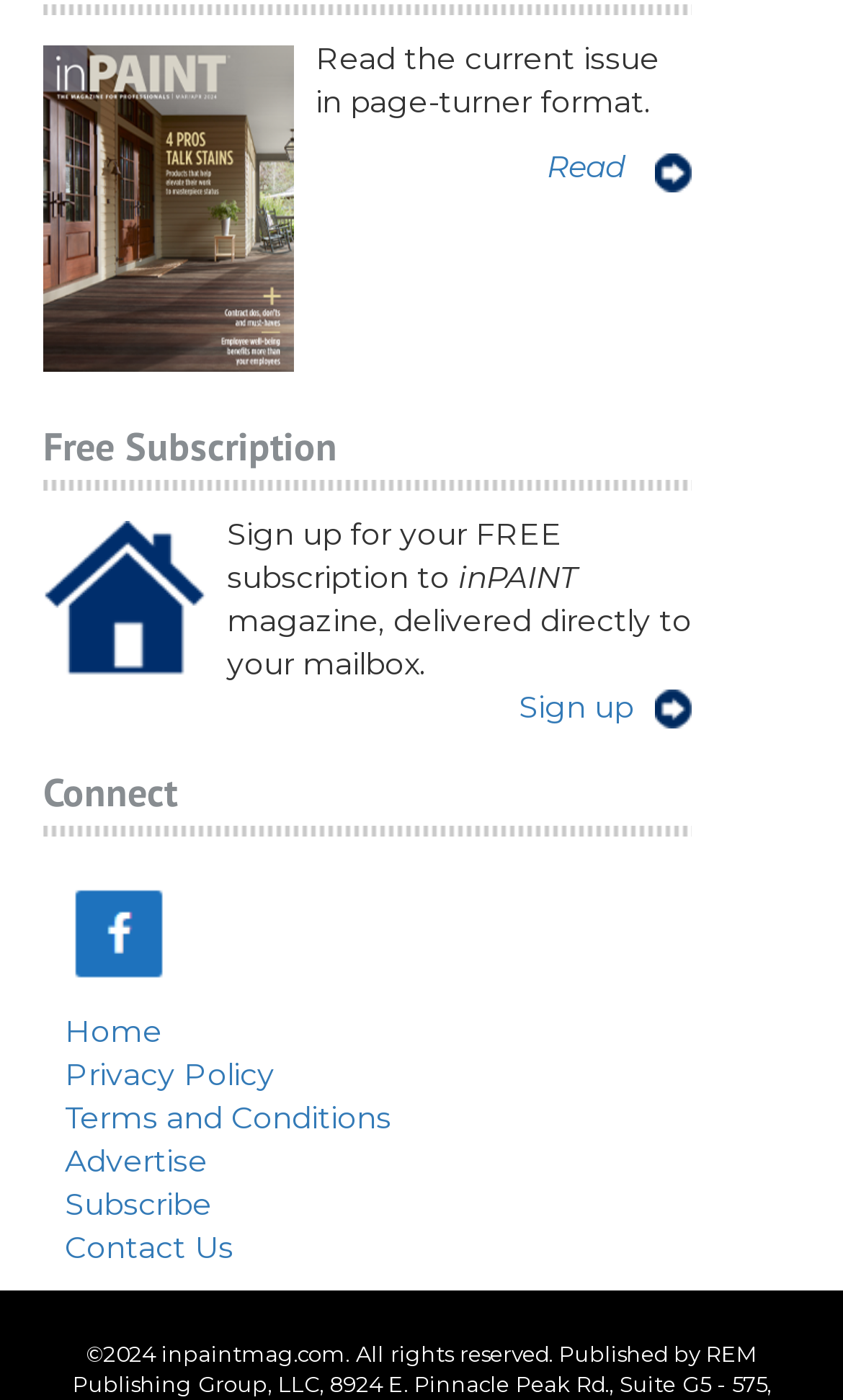Bounding box coordinates are specified in the format (top-left x, top-left y, bottom-right x, bottom-right y). All values are floating point numbers bounded between 0 and 1. Please provide the bounding box coordinate of the region this sentence describes: Advertise

[0.077, 0.815, 0.246, 0.843]